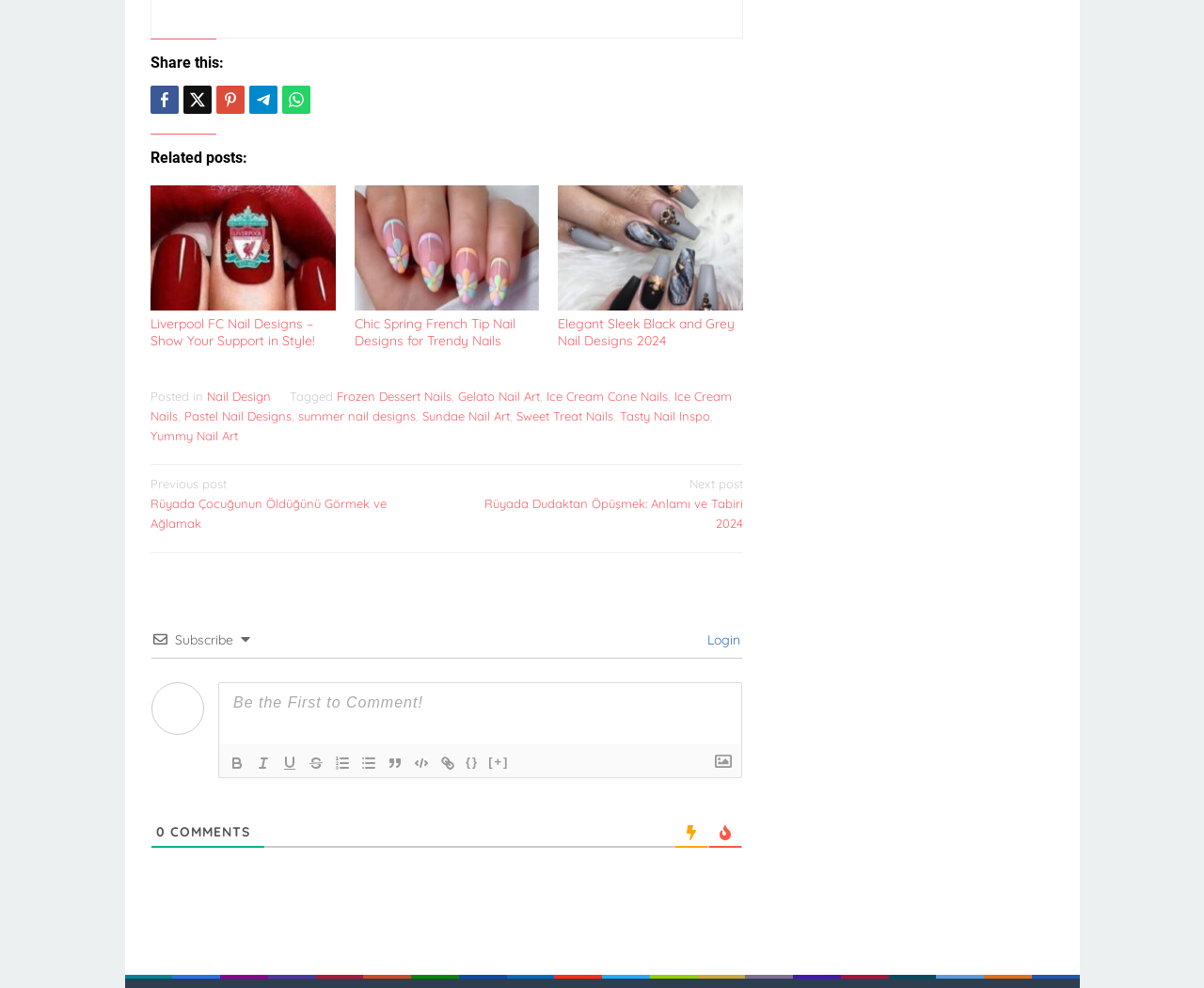Determine the bounding box coordinates of the clickable region to carry out the instruction: "Share this on Twitter".

[0.152, 0.087, 0.176, 0.116]